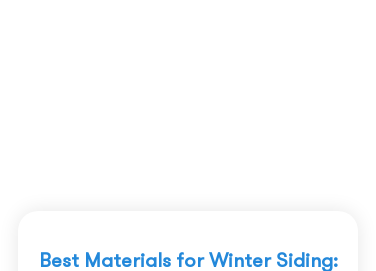Detail everything you observe in the image.

The image features a cozy house blanketed in a light layer of snow on its roof, showcasing vertical siding that adds a stylish touch to its winter appearance. This visual representation aligns with the theme of providing valuable insights on winter home maintenance, particularly highlighting the importance of selecting the right materials for siding to ensure warmth and aesthetic appeal during colder months. This image effectively supports the accompanying article titled "Best Materials for Winter Siding: Ensuring Your Home Stays Warm and Stylish," emphasizing the need for proper insulation and protective features in winter housing.